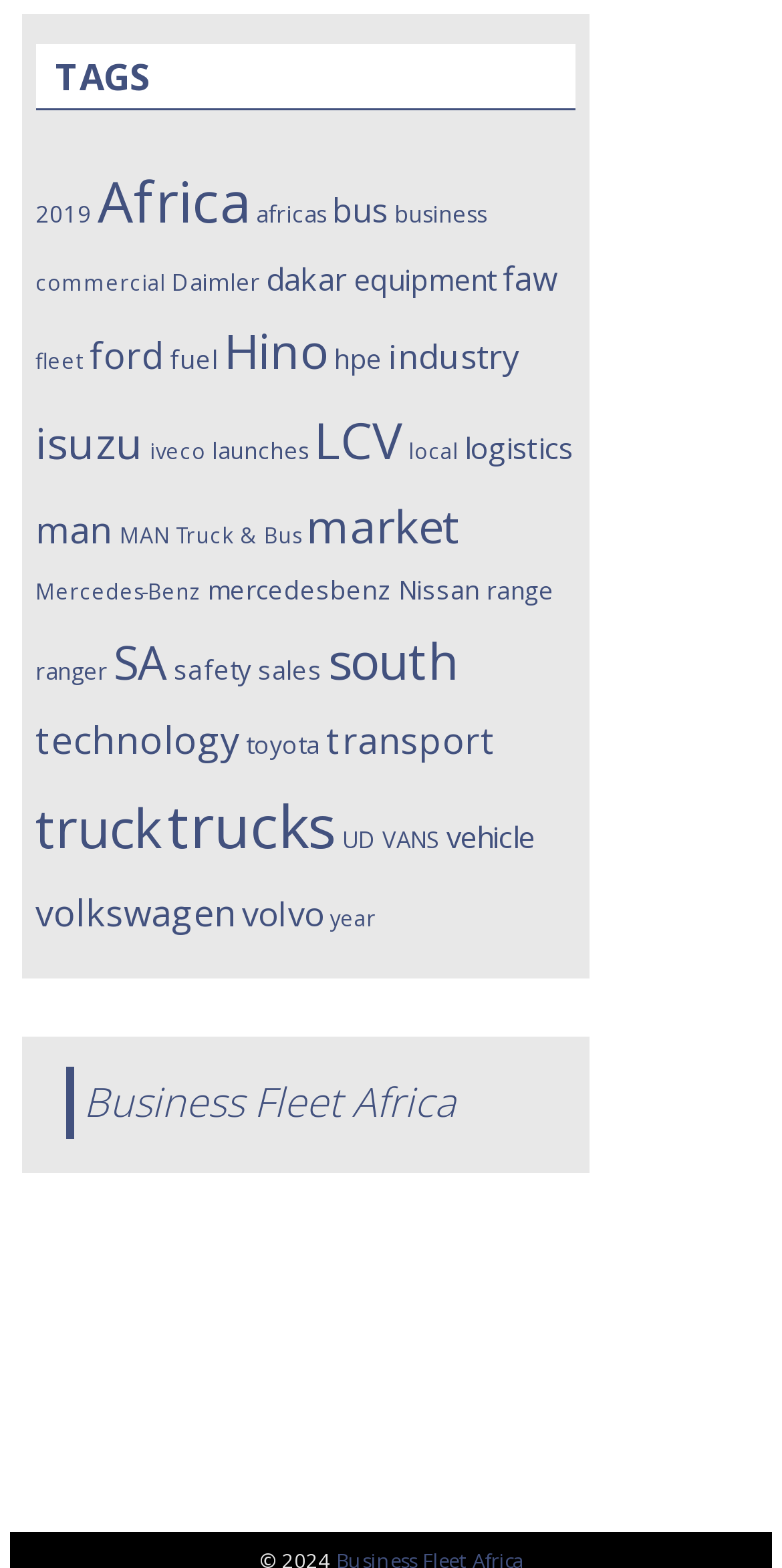Determine the bounding box coordinates for the region that must be clicked to execute the following instruction: "Visit the 'About' page".

None